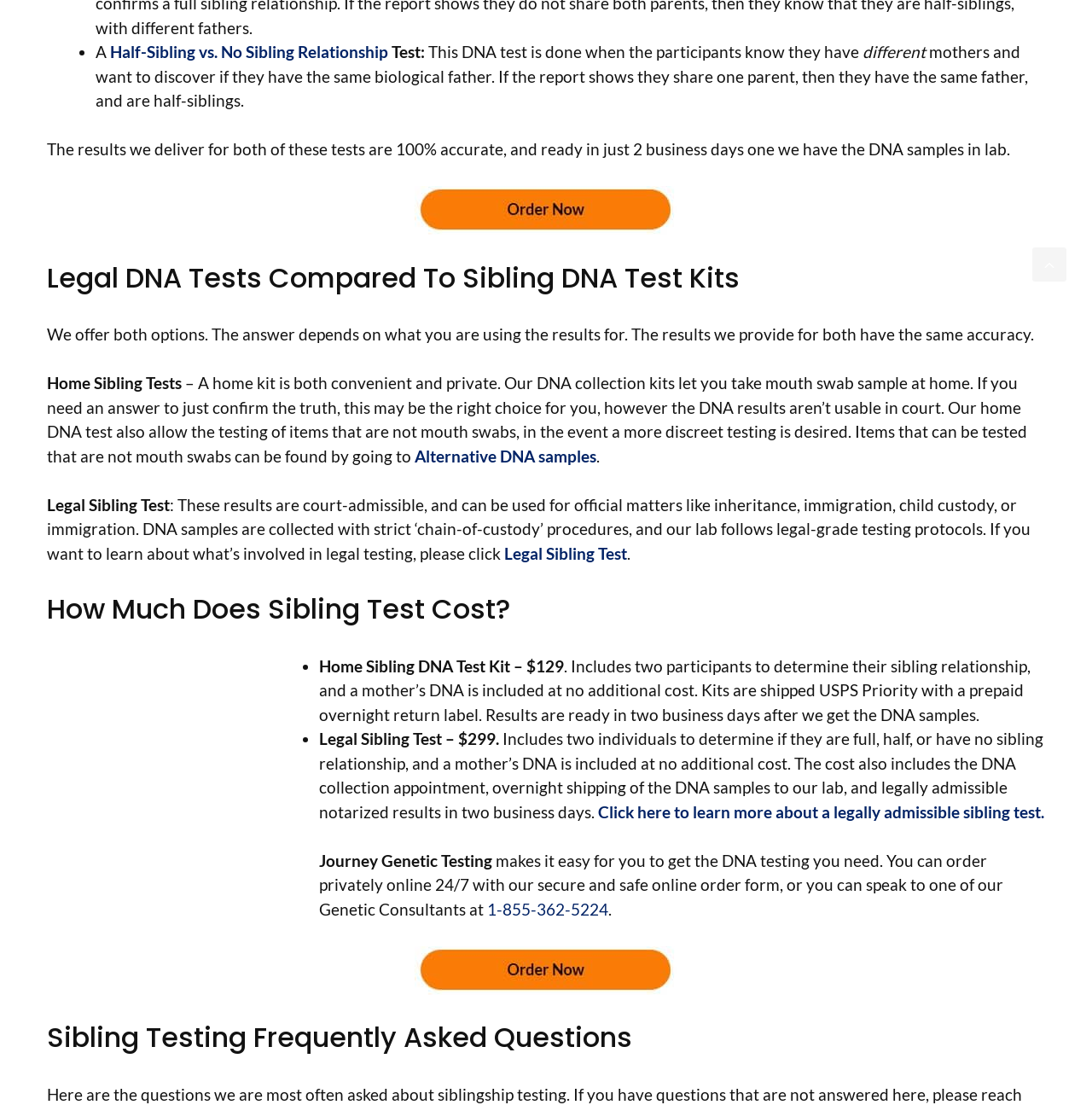Please answer the following question using a single word or phrase: 
How long does it take to get the DNA test results?

2 business days